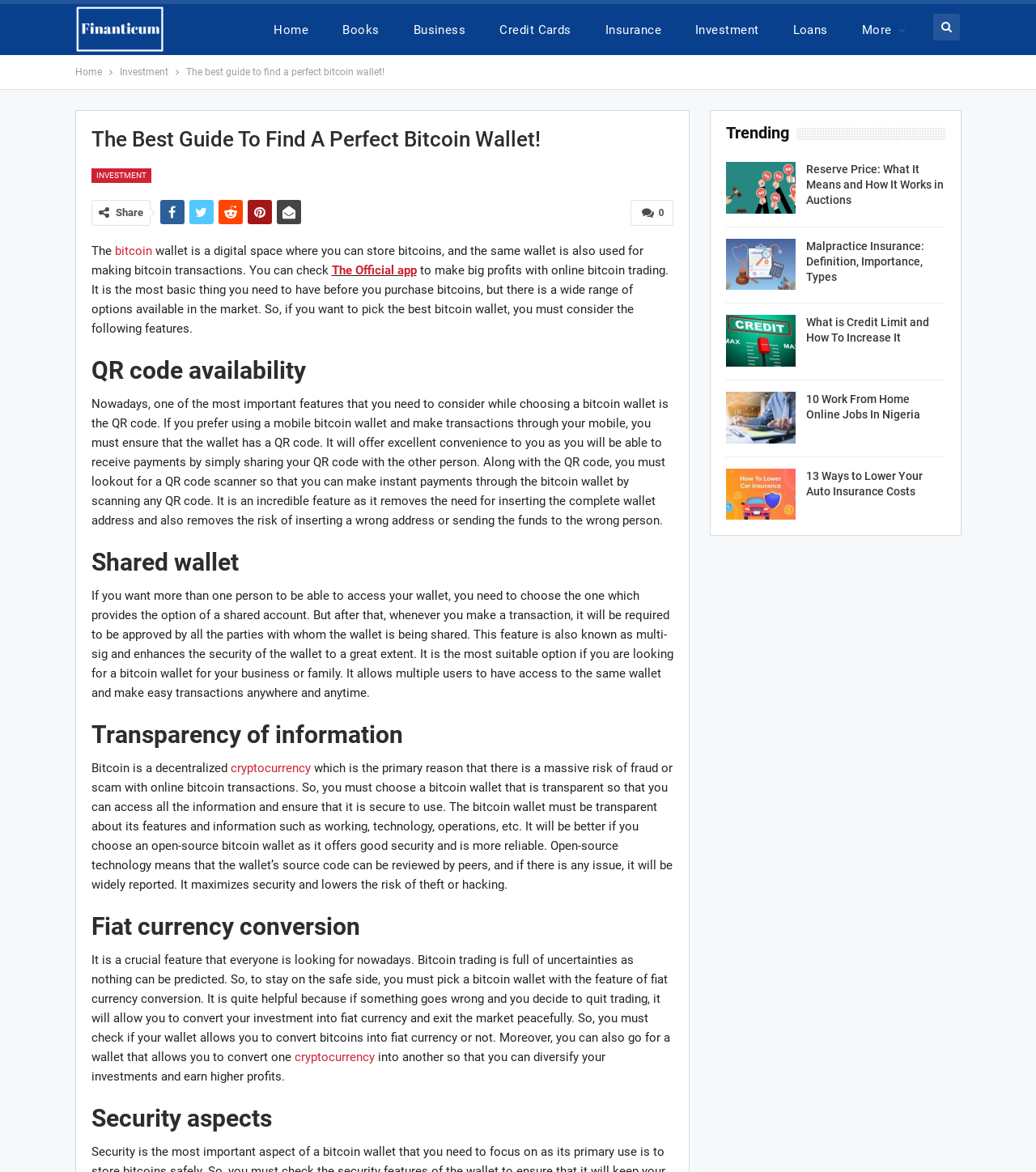Identify the title of the webpage and provide its text content.

The Best Guide To Find A Perfect Bitcoin Wallet!